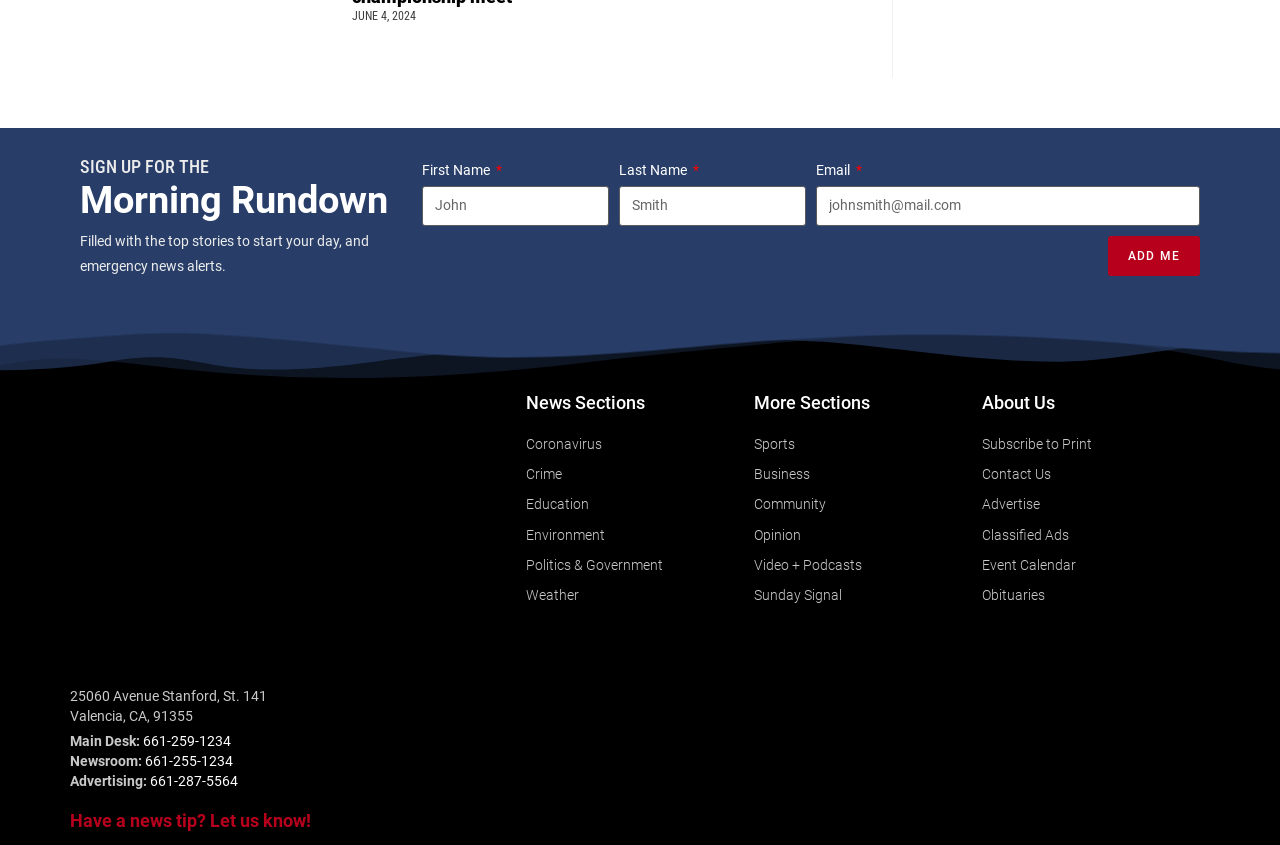Locate the bounding box coordinates of the segment that needs to be clicked to meet this instruction: "Click ADD ME".

[0.865, 0.279, 0.938, 0.326]